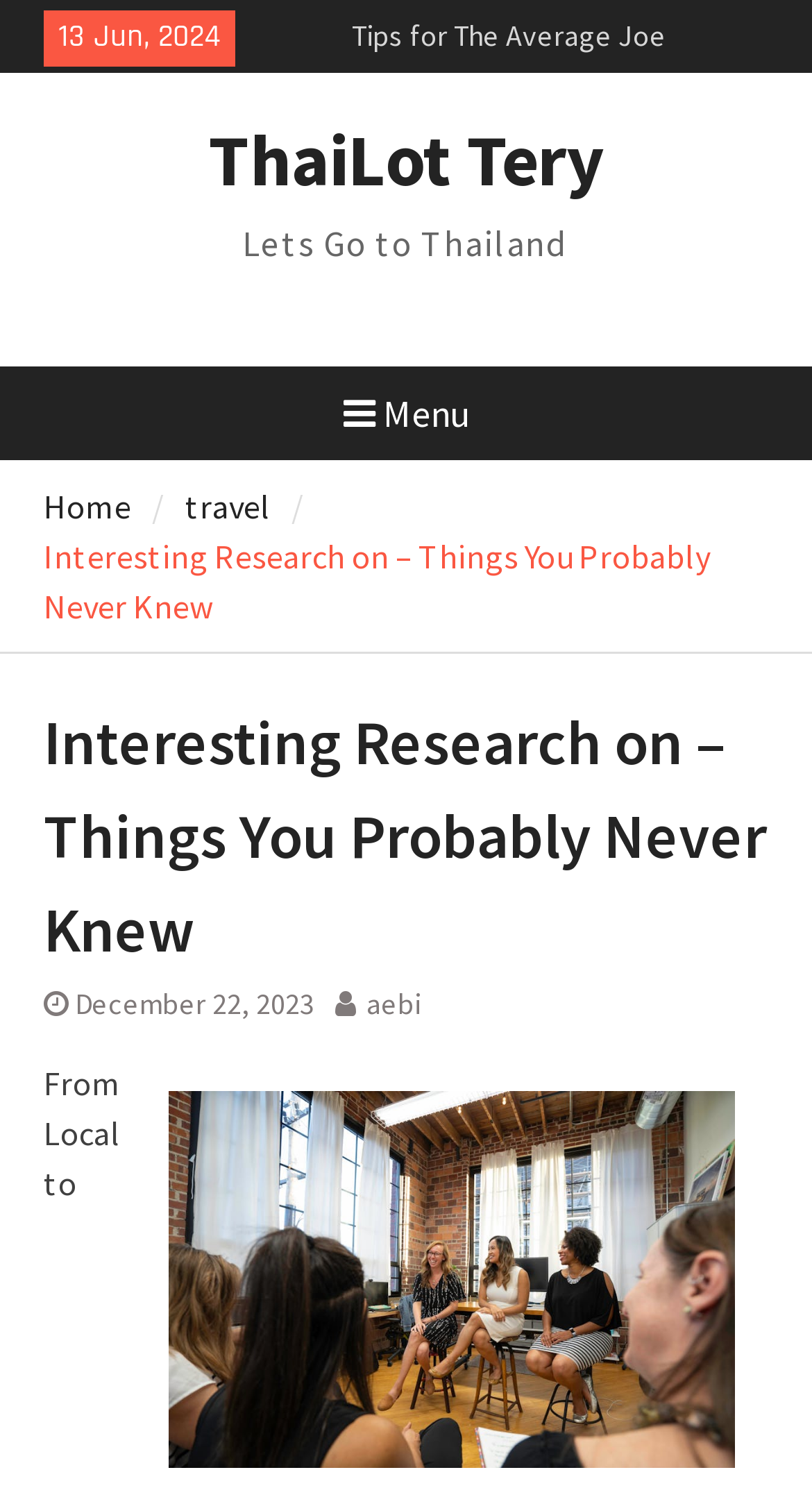Locate the bounding box coordinates of the area where you should click to accomplish the instruction: "Click on the 'Tips for The Average Joe' link".

[0.434, 0.098, 0.821, 0.123]